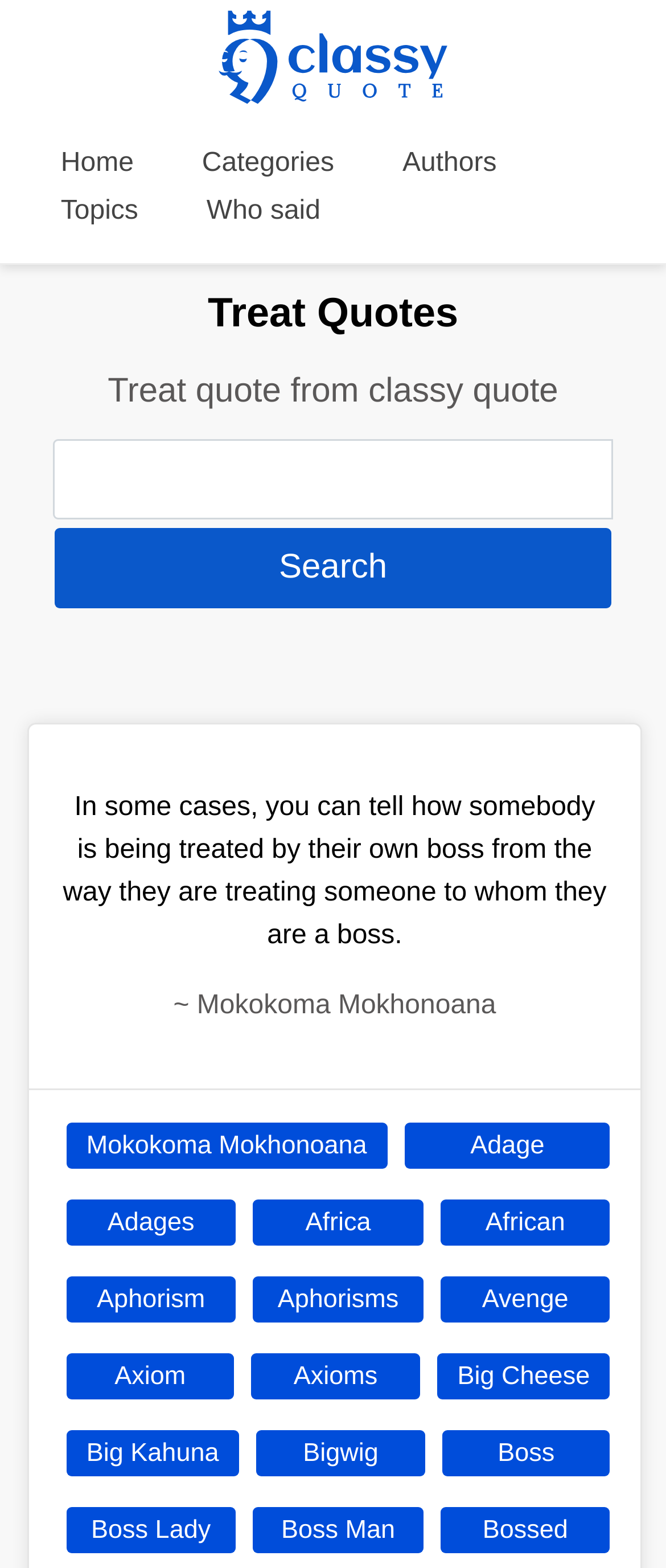How many links are on the webpage?
Using the visual information, reply with a single word or short phrase.

15